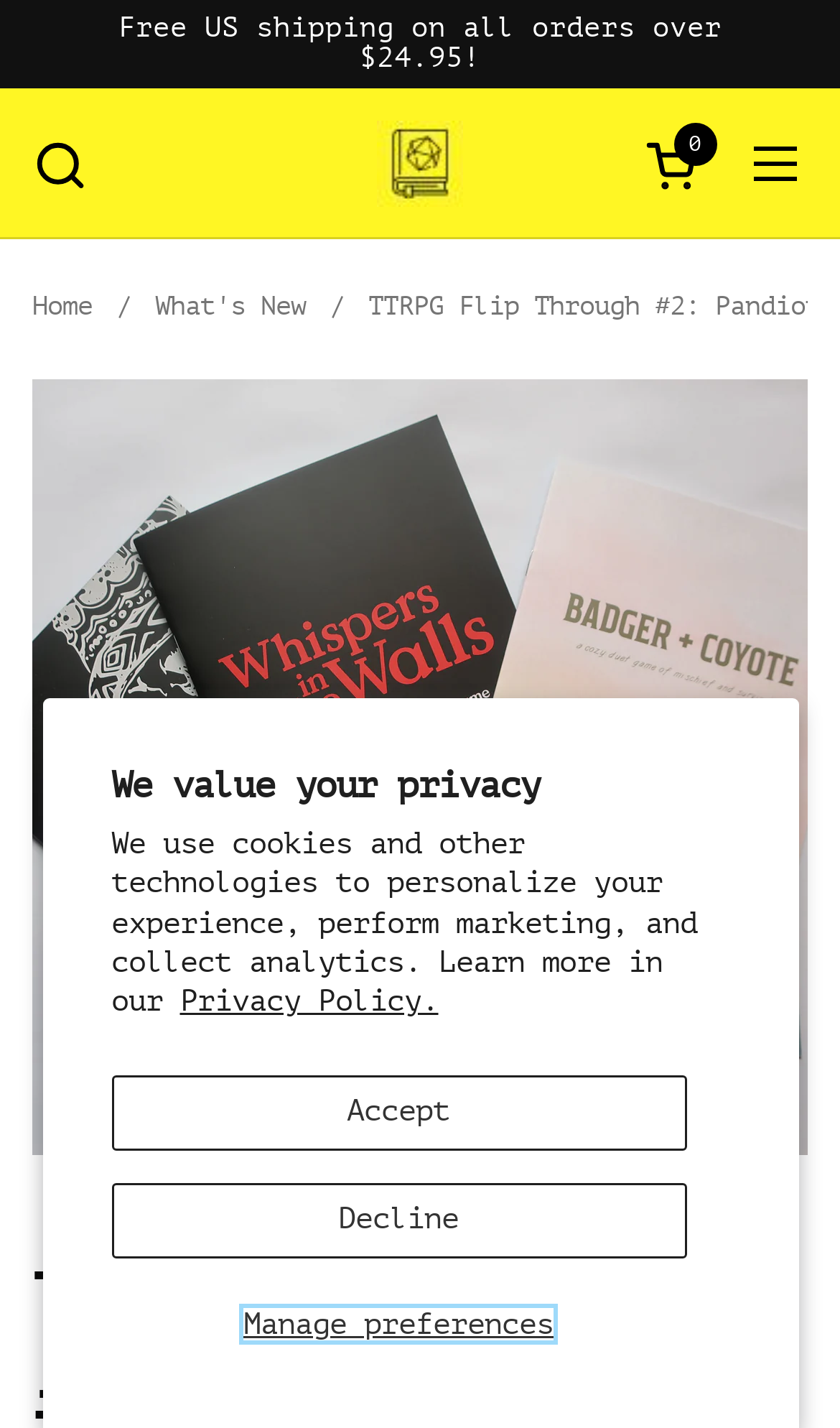Could you provide the bounding box coordinates for the portion of the screen to click to complete this instruction: "Open cart"?

[0.769, 0.096, 0.846, 0.134]